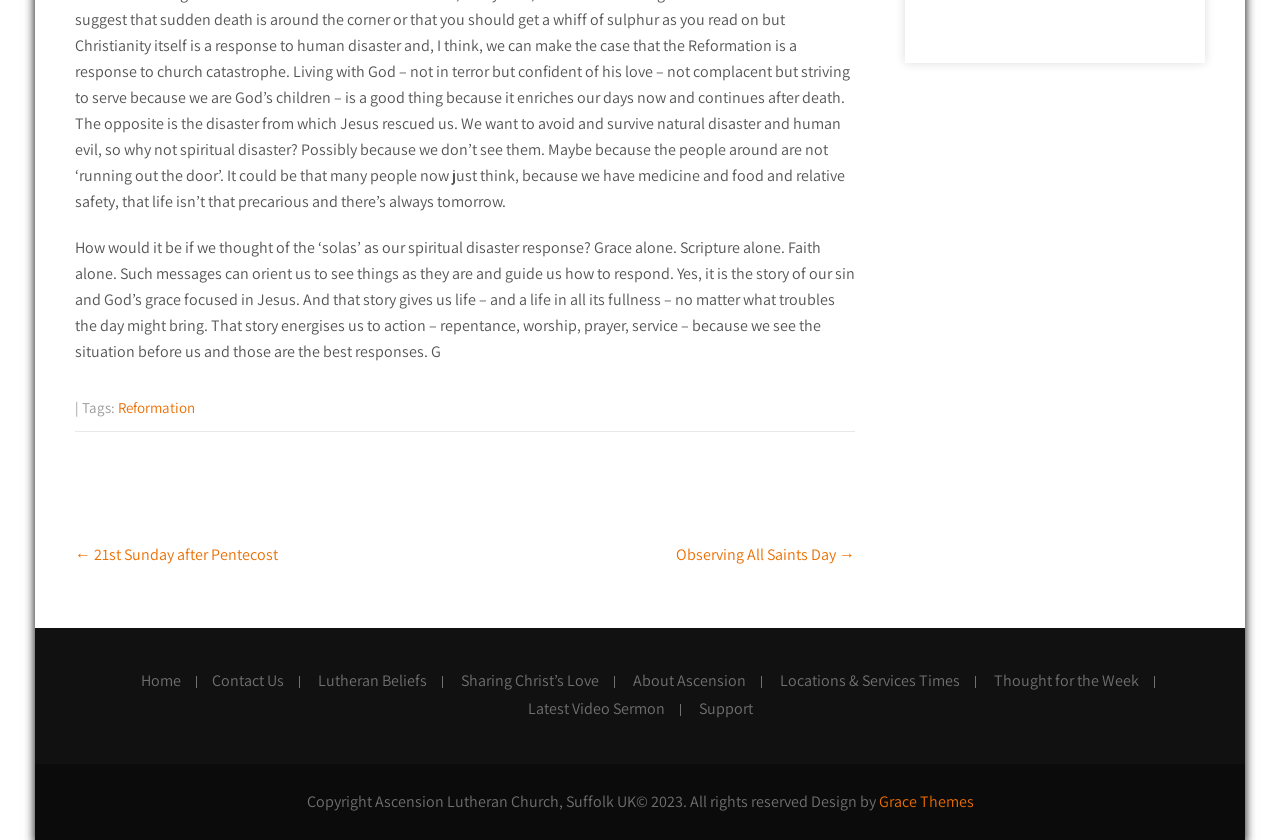Locate the UI element that matches the description Thought for the Week in the webpage screenshot. Return the bounding box coordinates in the format (top-left x, top-left y, bottom-right x, bottom-right y), with values ranging from 0 to 1.

[0.764, 0.805, 0.902, 0.819]